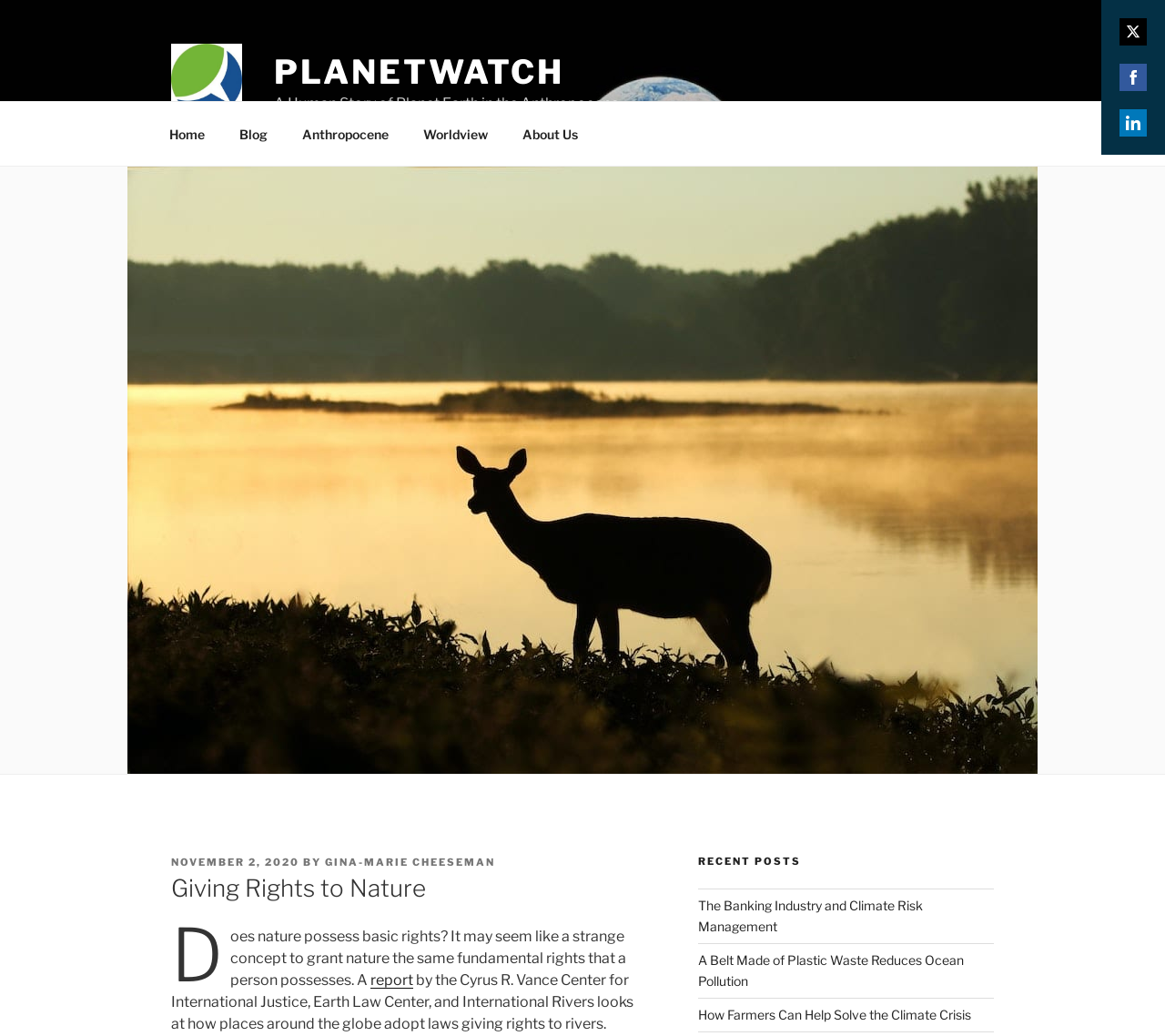Please determine the bounding box coordinates of the clickable area required to carry out the following instruction: "Click the 'Pope Francis wraps up South Sudan trip, urges end to ‘blind fury’ of violence' link". The coordinates must be four float numbers between 0 and 1, represented as [left, top, right, bottom].

None